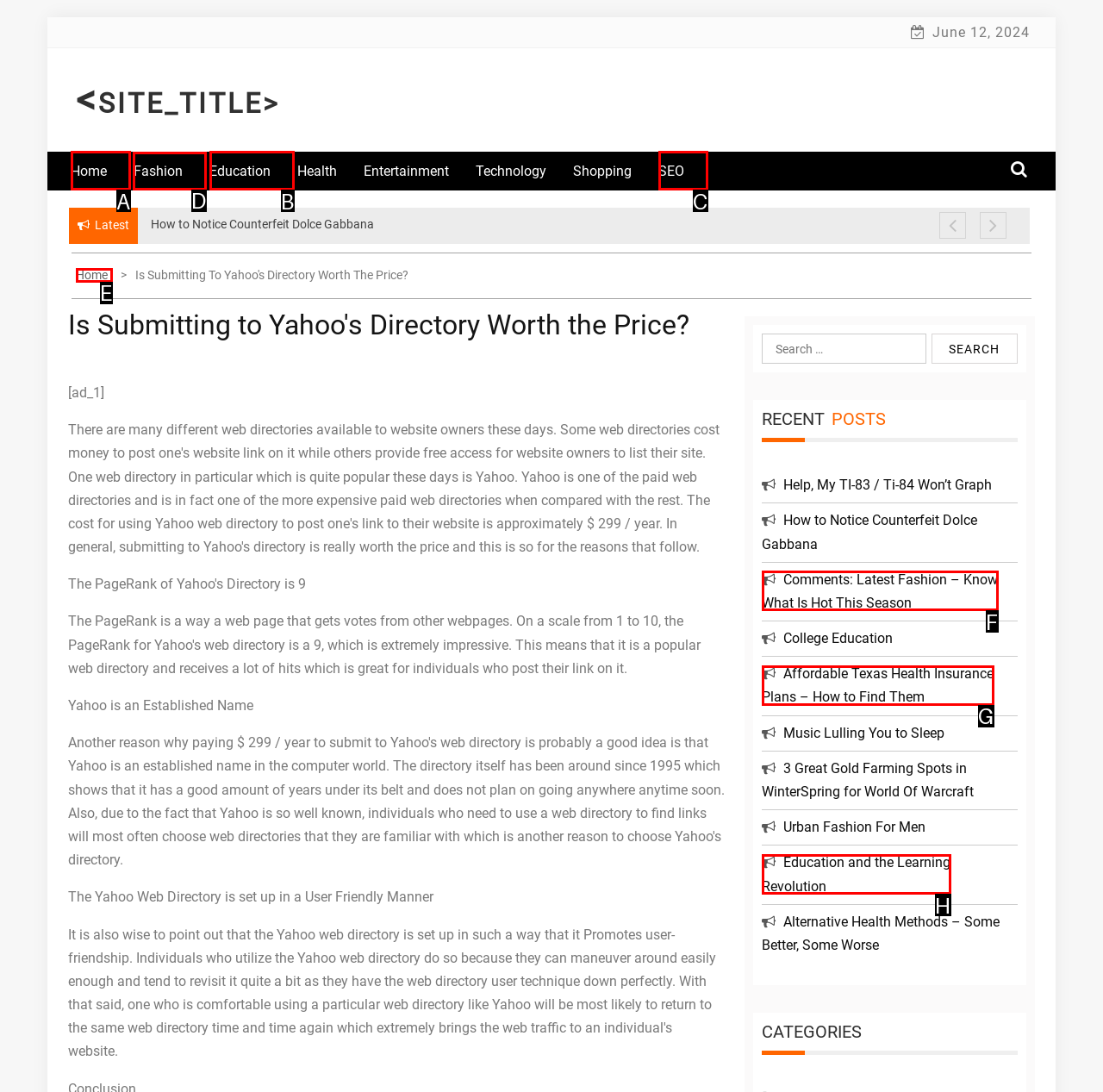Please indicate which HTML element should be clicked to fulfill the following task: Go to the 'Fashion' category. Provide the letter of the selected option.

D